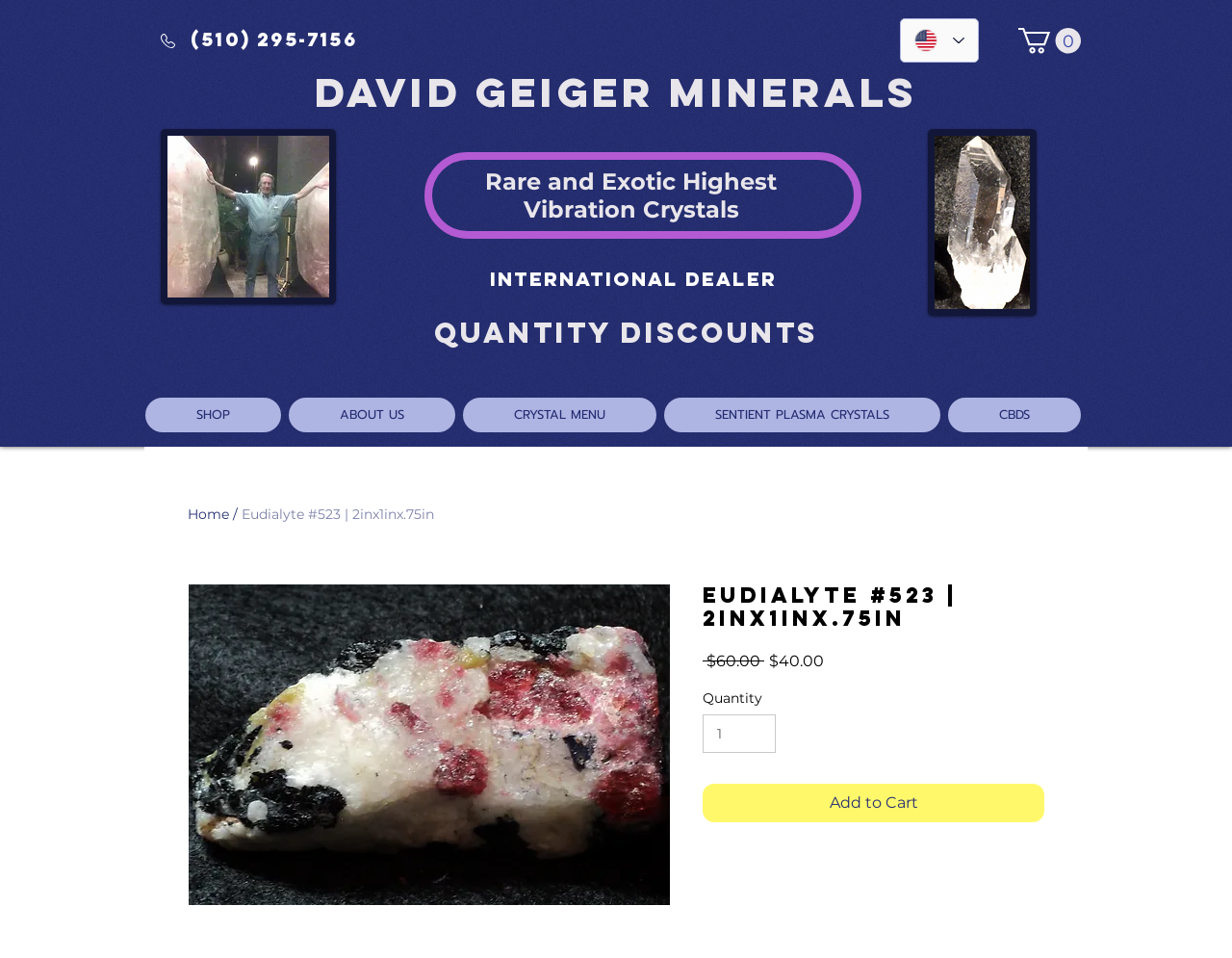What is the name of the mineral?
Please look at the screenshot and answer in one word or a short phrase.

Eudialyte